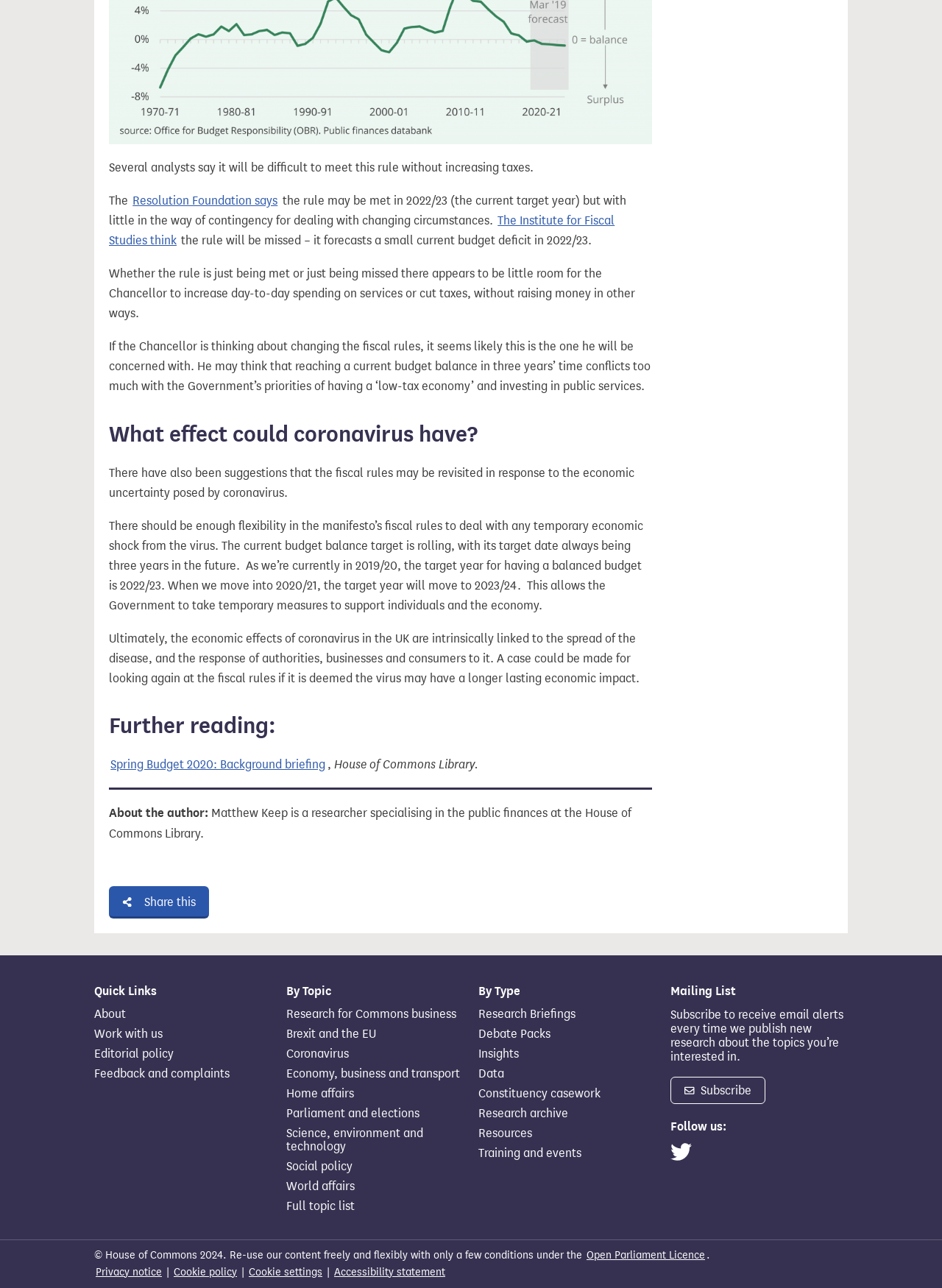Please provide the bounding box coordinates for the element that needs to be clicked to perform the instruction: "Explore research on coronavirus". The coordinates must consist of four float numbers between 0 and 1, formatted as [left, top, right, bottom].

[0.304, 0.813, 0.492, 0.824]